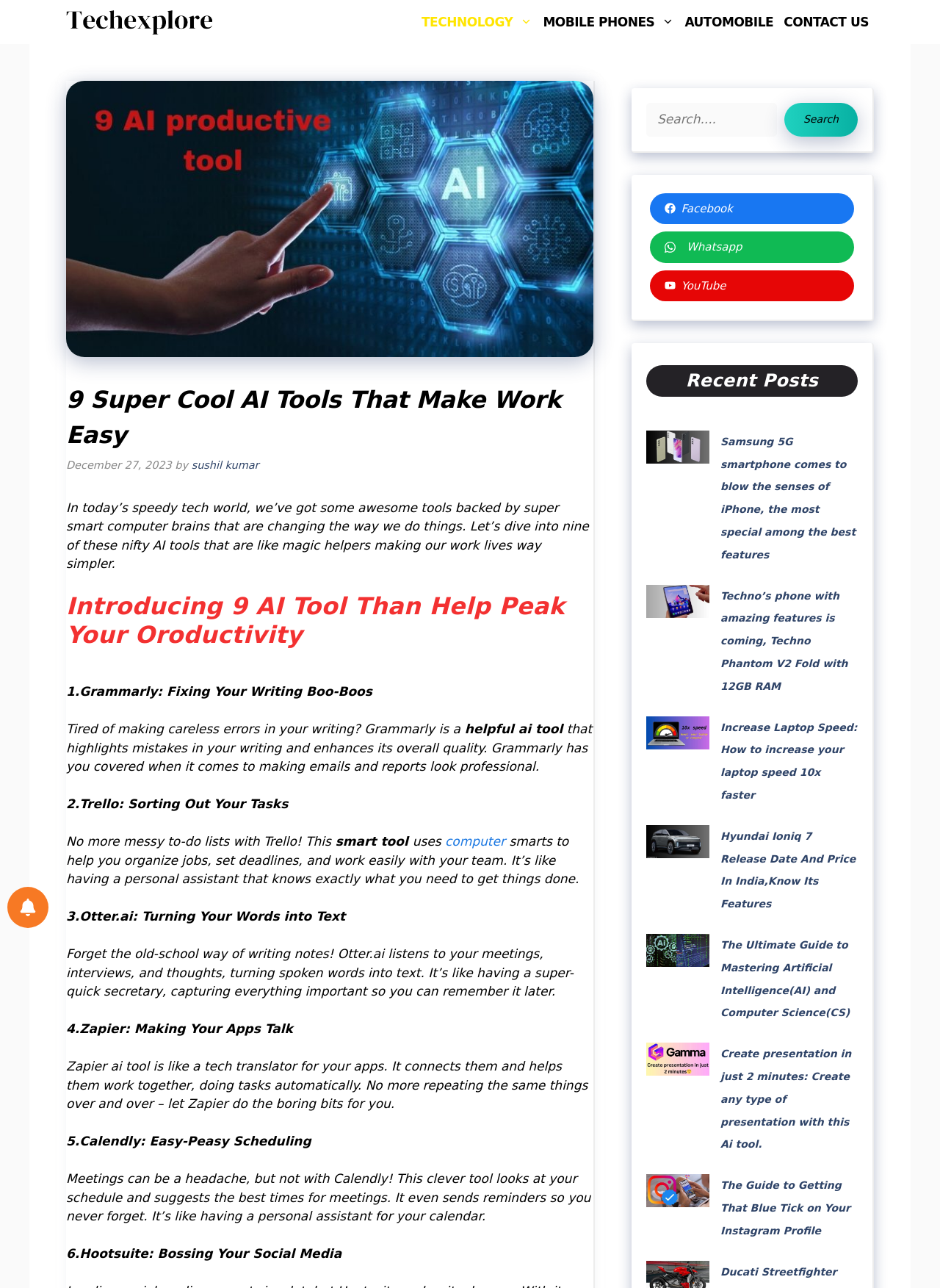Carefully examine the image and provide an in-depth answer to the question: What is the function of the Zapier AI tool?

According to the text, Zapier is an AI tool that 'connects them and helps them work together, doing tasks automatically', making it a tool that connects apps.